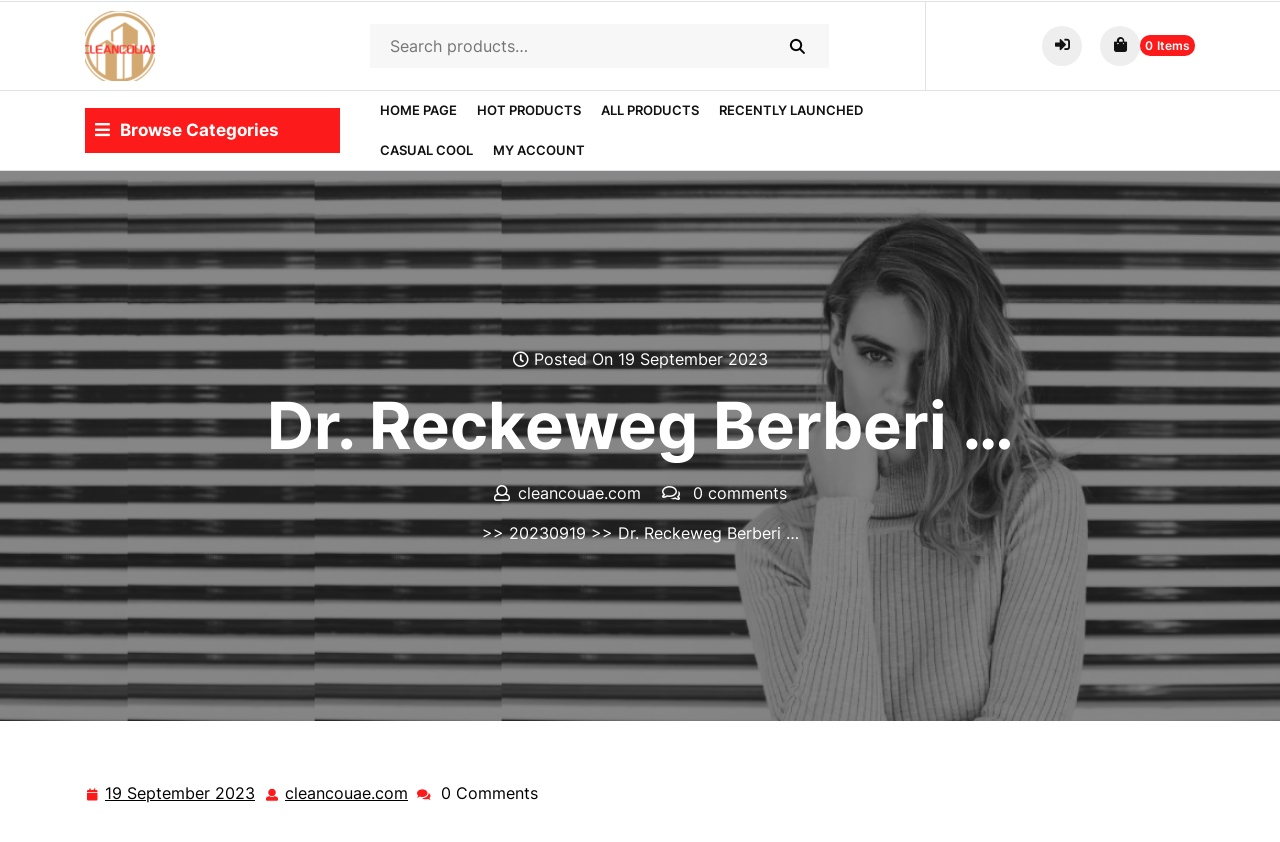Please identify the bounding box coordinates of the clickable area that will fulfill the following instruction: "View recently launched products". The coordinates should be in the format of four float numbers between 0 and 1, i.e., [left, top, right, bottom].

[0.554, 0.108, 0.682, 0.155]